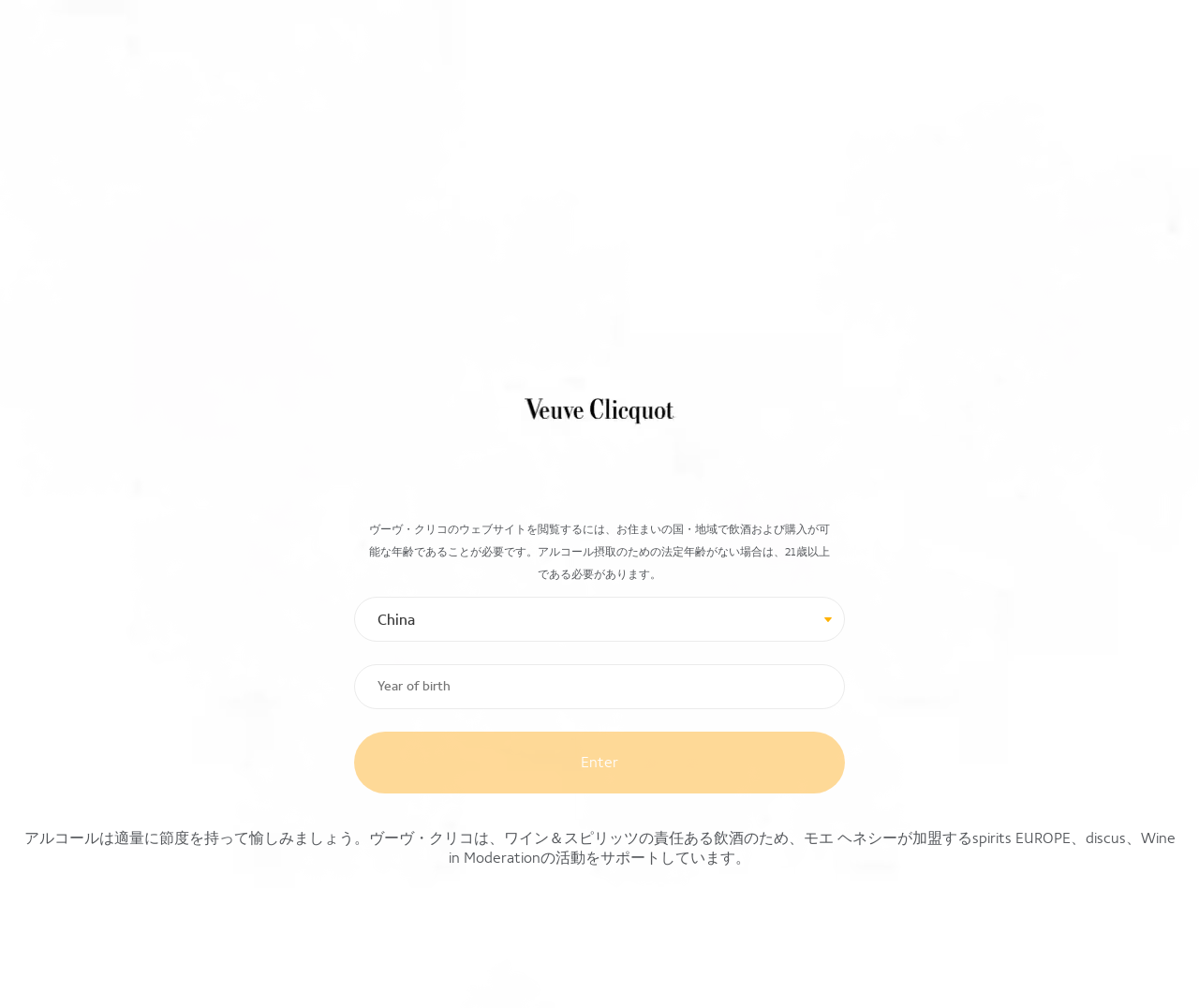Respond to the question below with a single word or phrase:
What is the name of the company editing this website?

MHCS